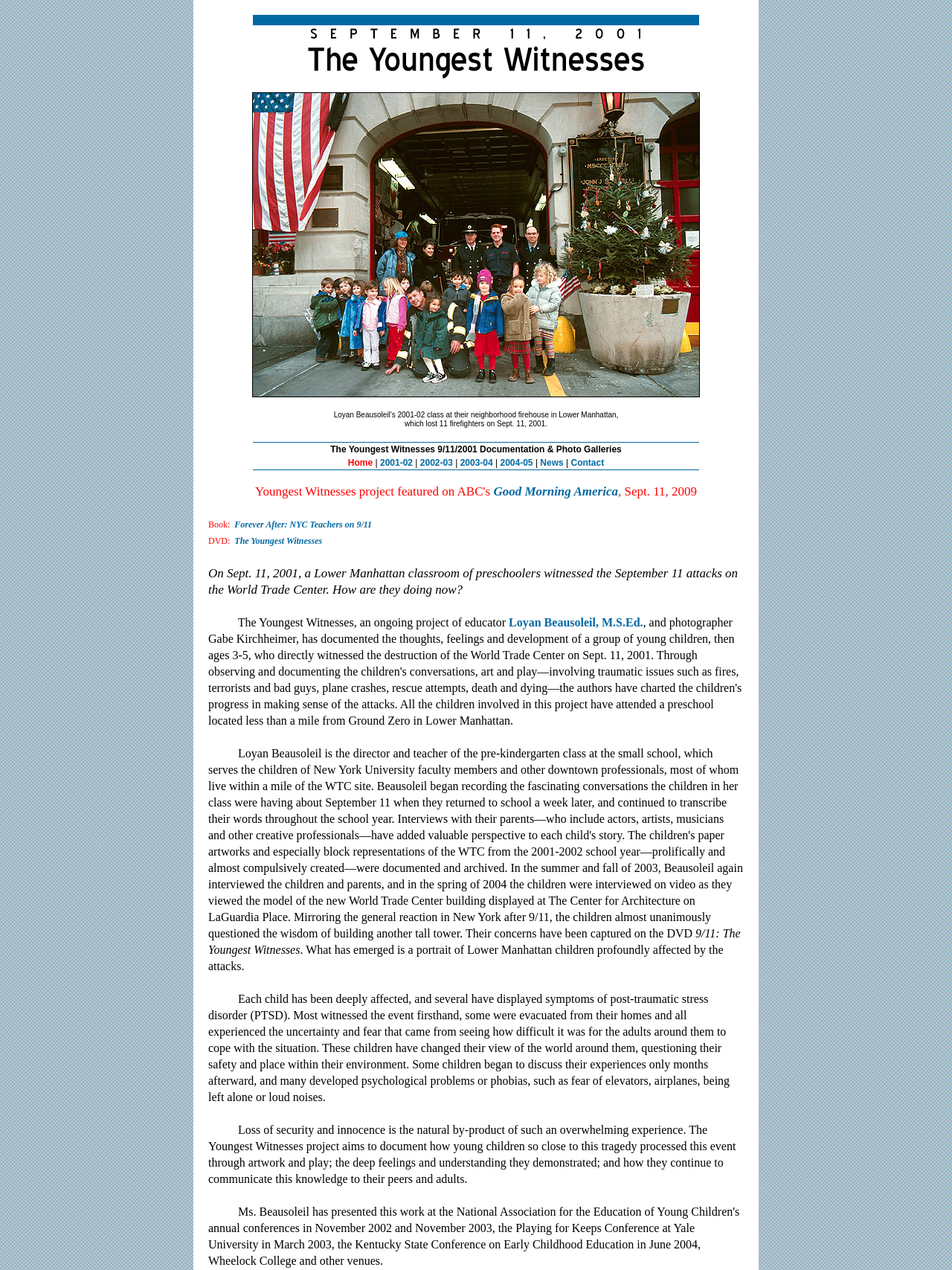Determine the bounding box coordinates of the section to be clicked to follow the instruction: "Follow Us on Facebook". The coordinates should be given as four float numbers between 0 and 1, formatted as [left, top, right, bottom].

None